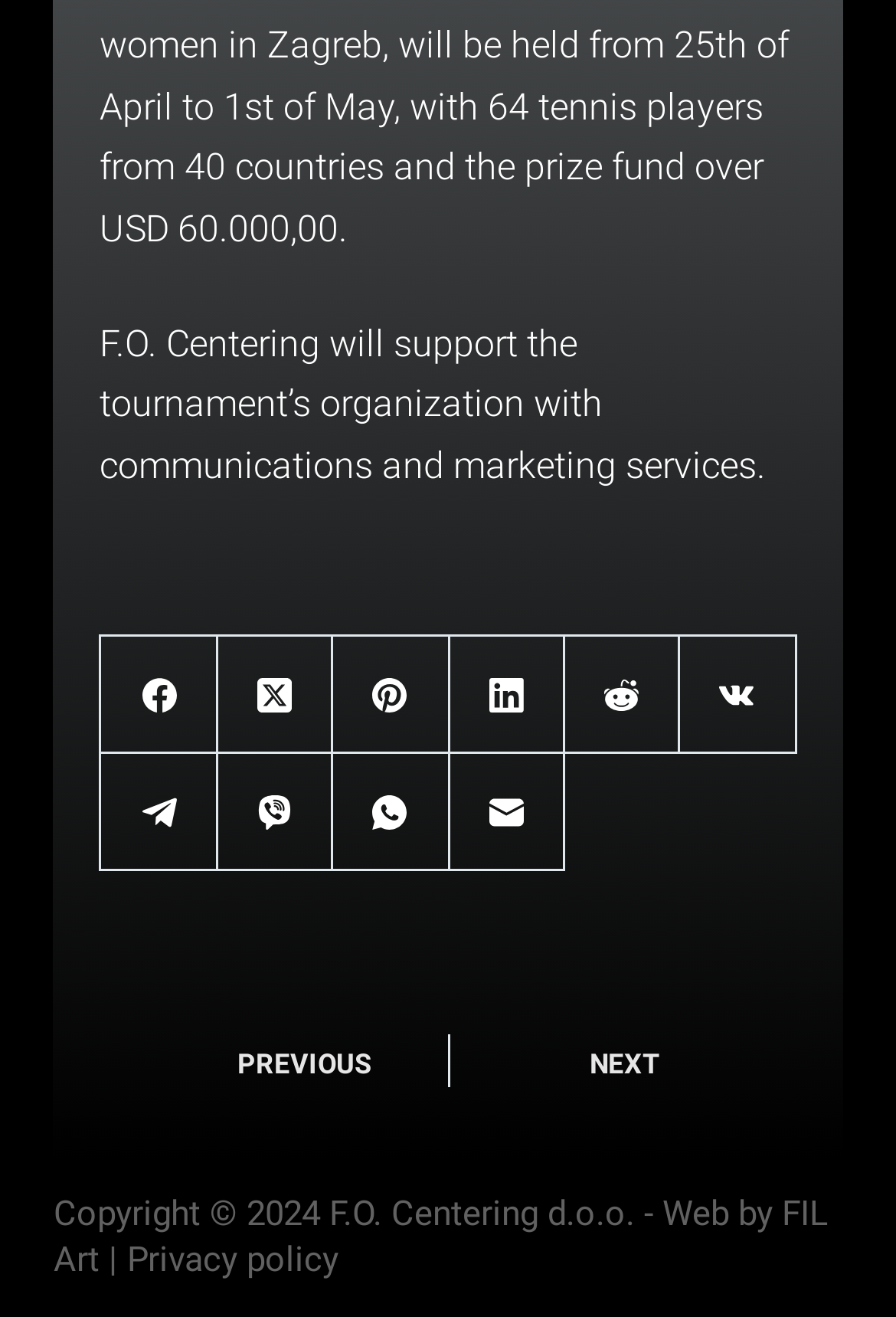Find the bounding box coordinates of the element's region that should be clicked in order to follow the given instruction: "Contact via Email". The coordinates should consist of four float numbers between 0 and 1, i.e., [left, top, right, bottom].

[0.501, 0.573, 0.63, 0.662]